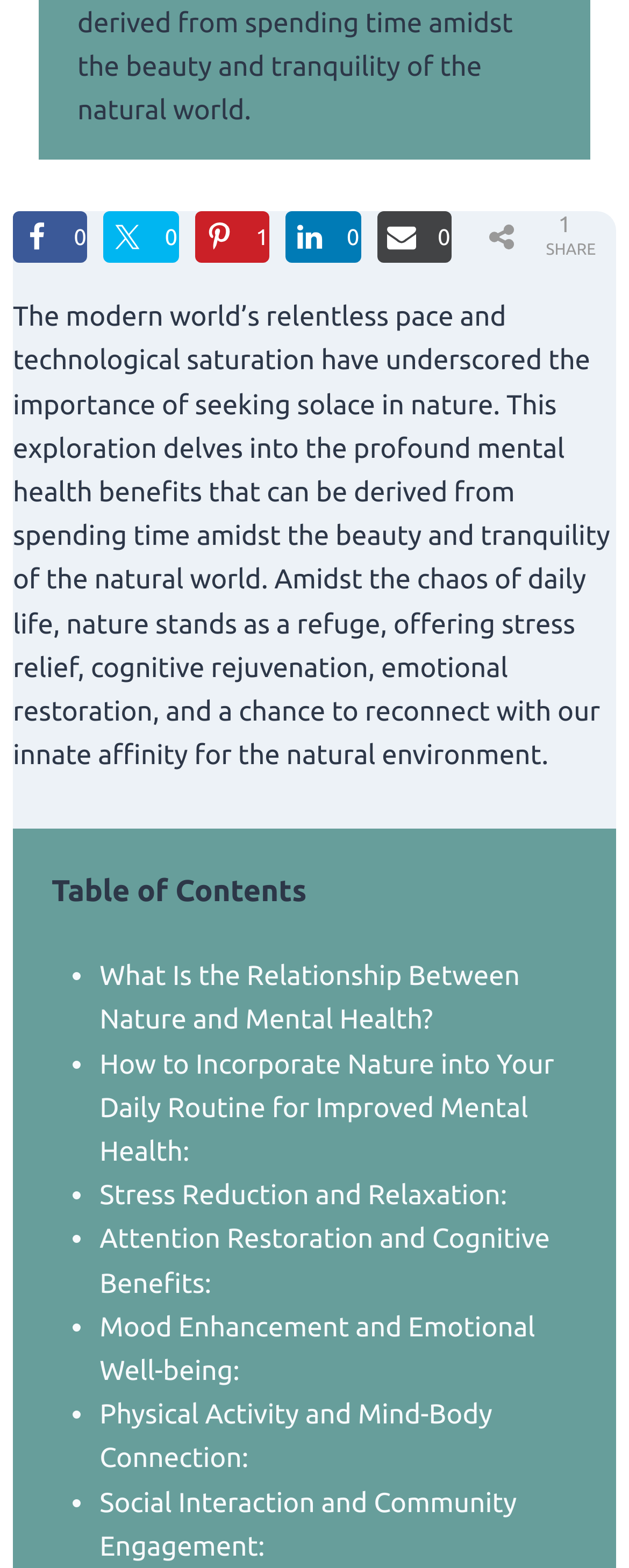Can you give a detailed response to the following question using the information from the image? How many social media sharing options are available?

The webpage provides five social media sharing options, including Facebook, Twitter, Pinterest, LinkedIn, and Email, each with its respective icon and text.